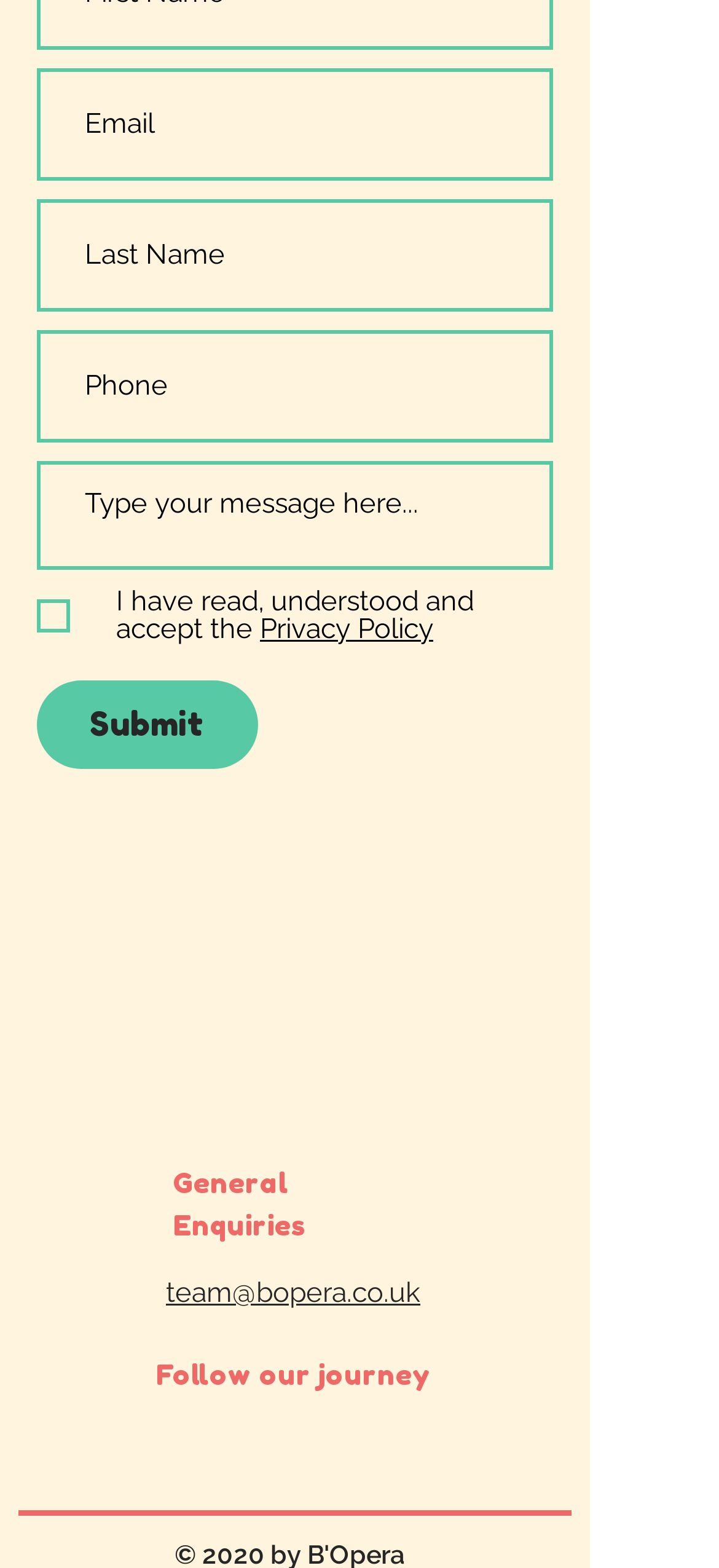Bounding box coordinates are specified in the format (top-left x, top-left y, bottom-right x, bottom-right y). All values are floating point numbers bounded between 0 and 1. Please provide the bounding box coordinate of the region this sentence describes: aria-label="YouTube"

[0.556, 0.942, 0.613, 0.968]